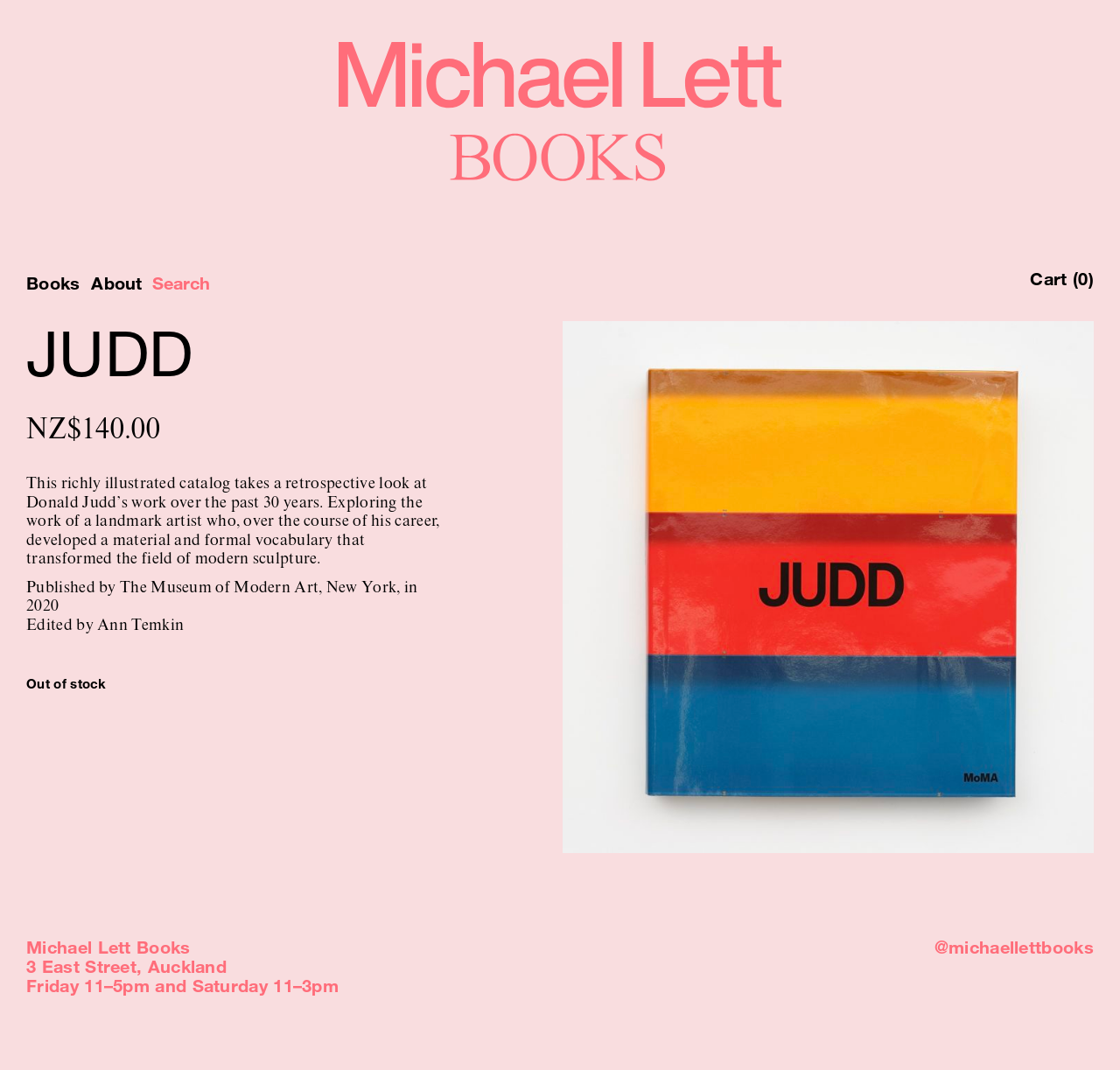What is the price of the catalog?
Kindly offer a detailed explanation using the data available in the image.

I found the price by looking at the text that says 'NZ $140.00', which indicates the price of the catalog.